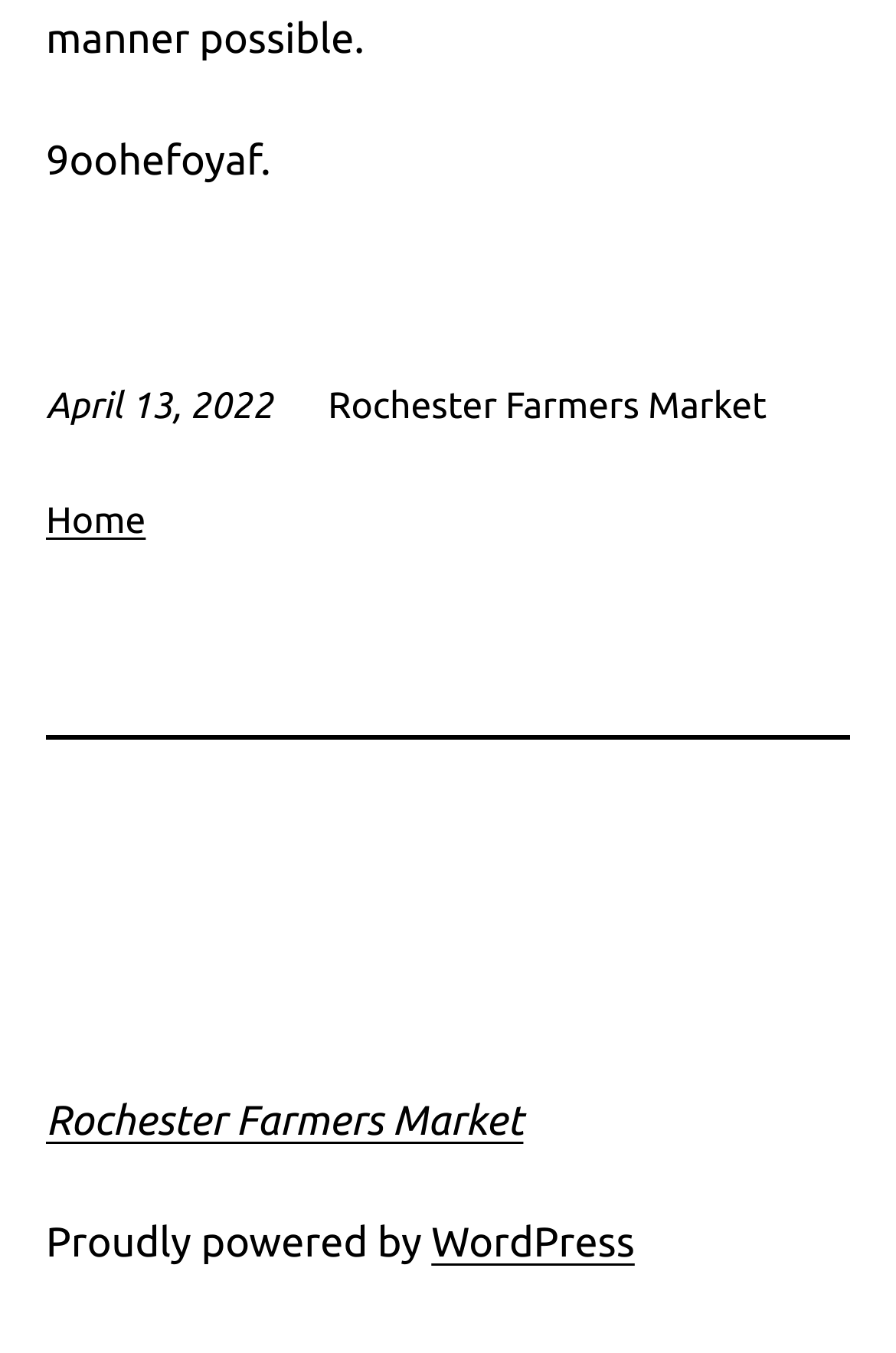What is the orientation of the separator element?
Please provide a full and detailed response to the question.

I found a separator element on the webpage with an orientation specified as 'horizontal', which is located with a bounding box of [0.051, 0.544, 0.949, 0.547].